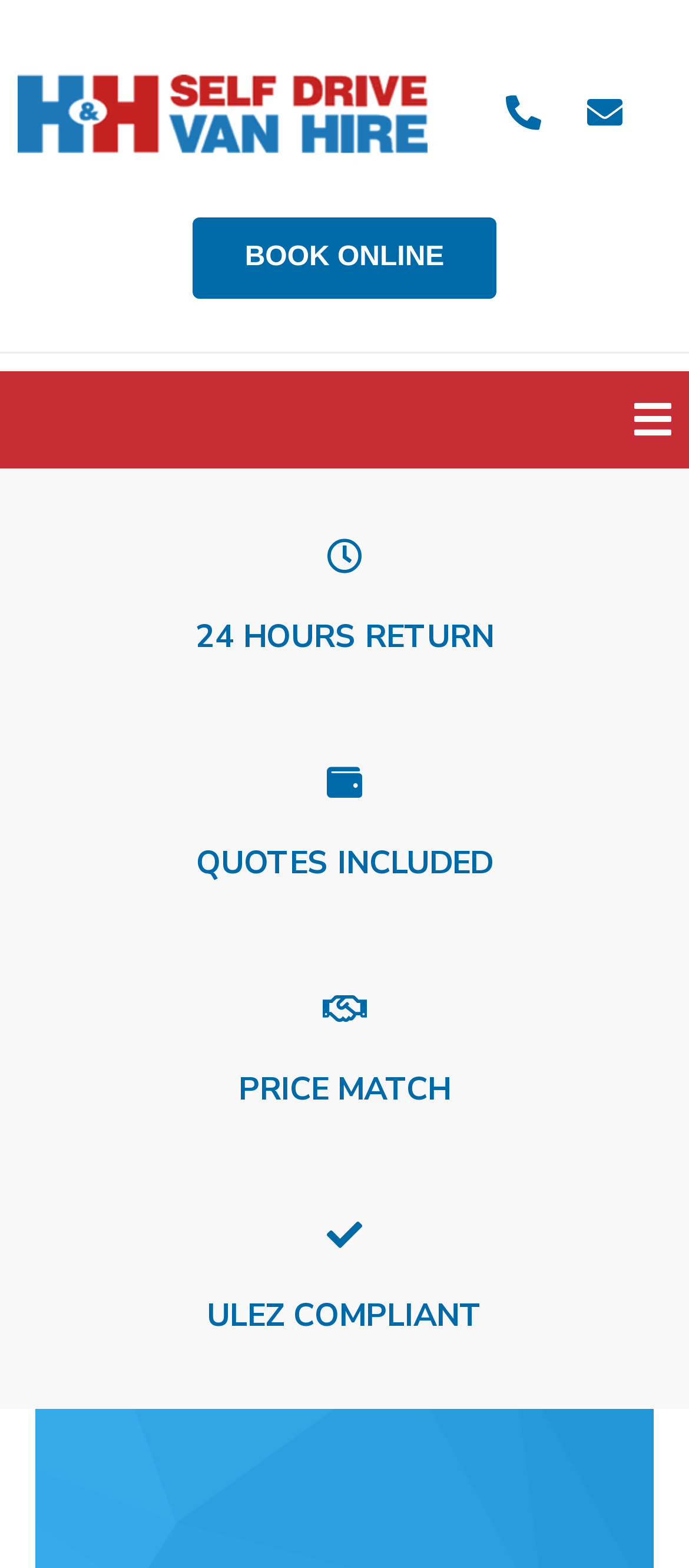How many headings are there on the webpage?
Based on the screenshot, provide a one-word or short-phrase response.

4